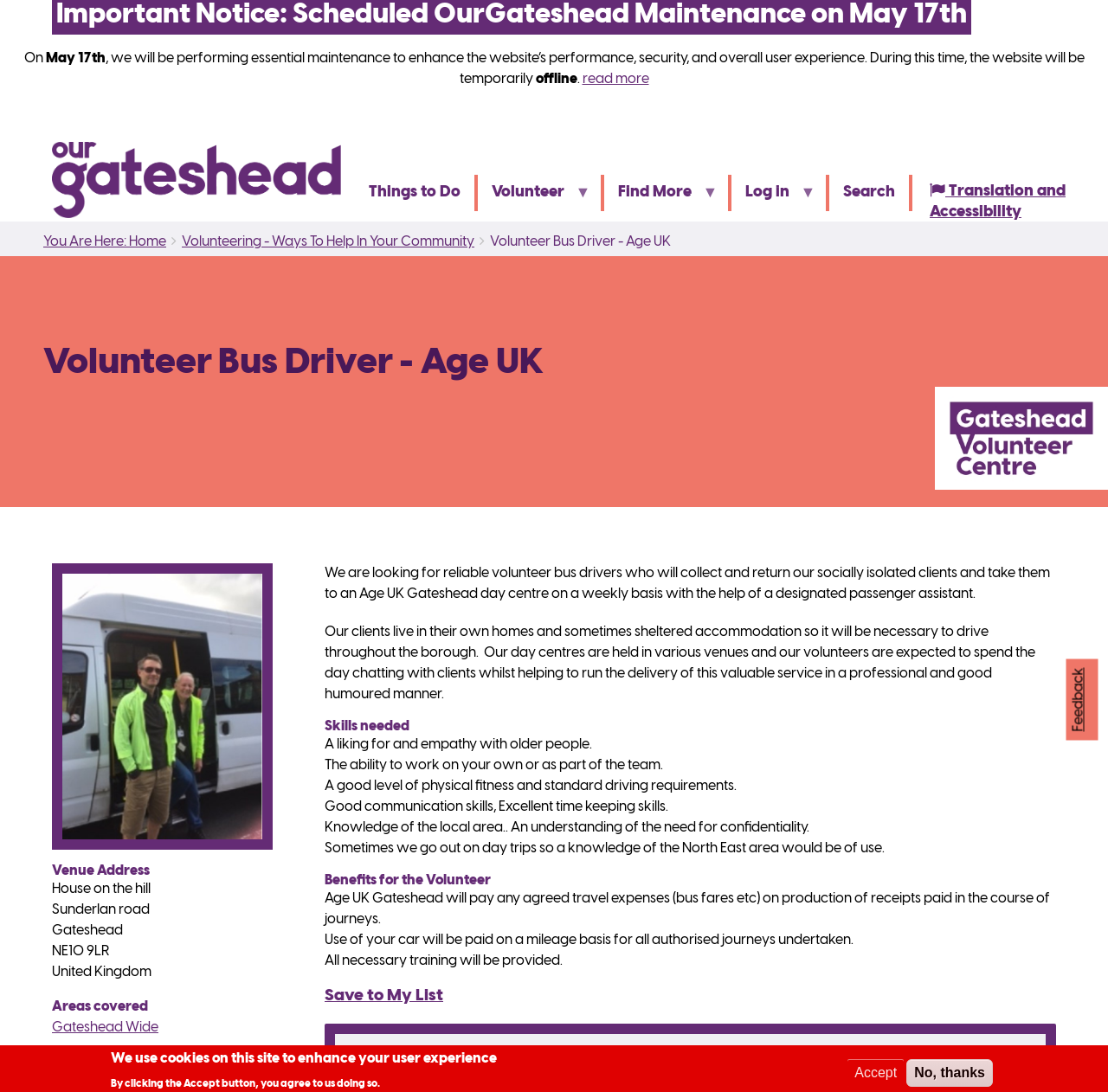Provide the bounding box coordinates of the section that needs to be clicked to accomplish the following instruction: "Register your interest in the volunteer bus driver position."

[0.302, 0.947, 0.944, 0.981]